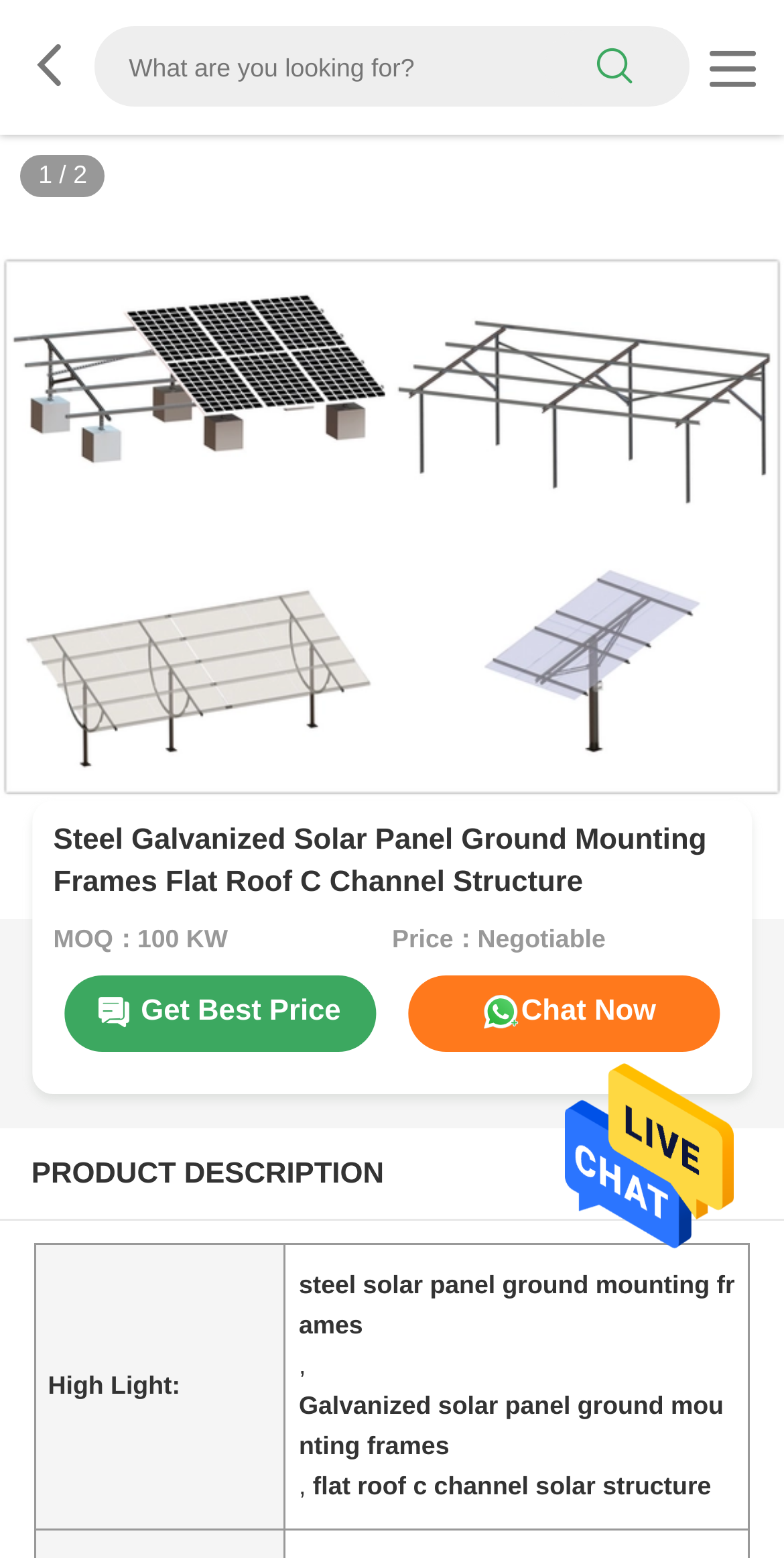Please examine the image and provide a detailed answer to the question: What is the price of the product?

I found the answer by looking at the text 'Price：Negotiable' which is located below the product image and above the product description.